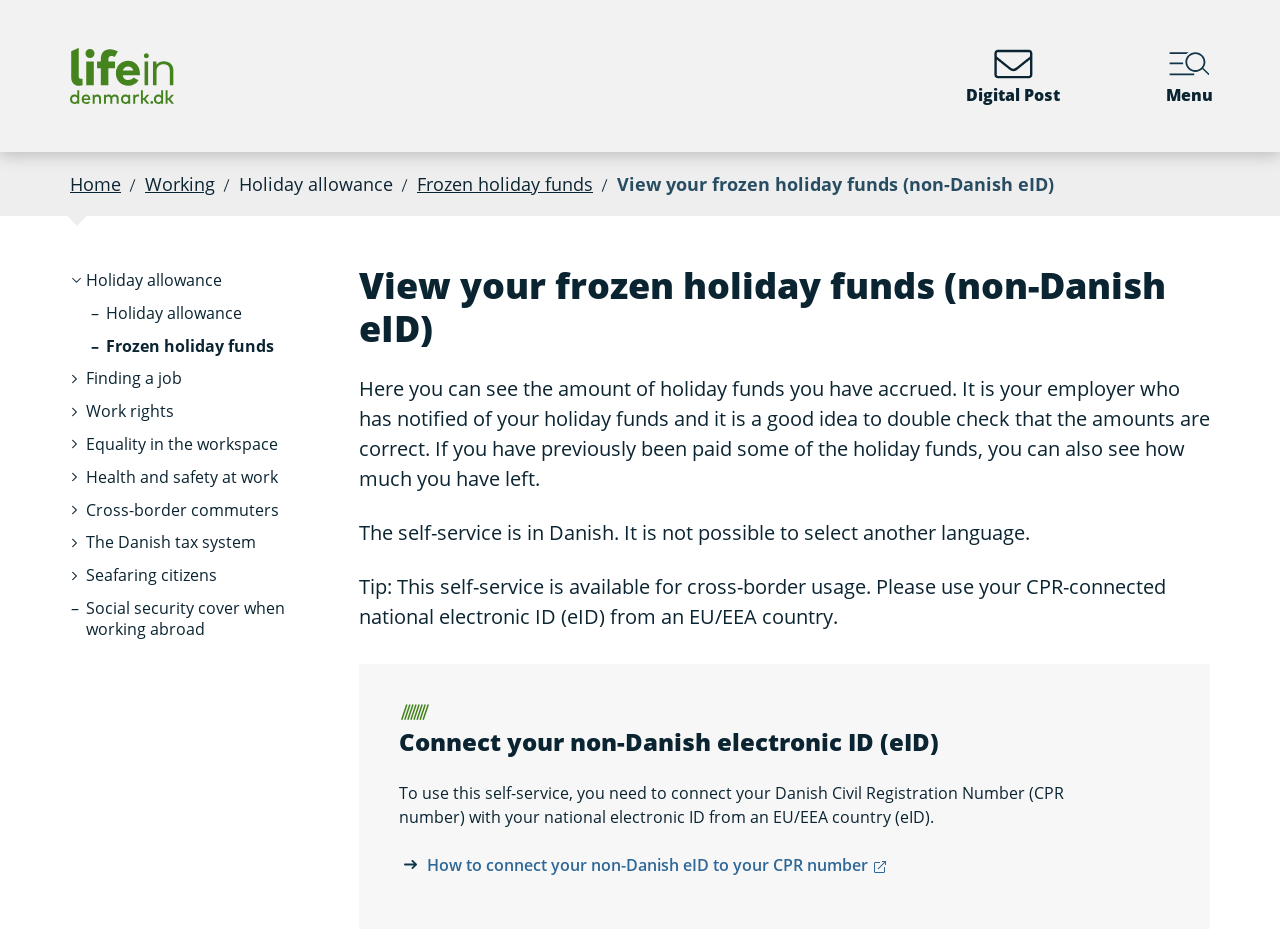What should I do if I have previously been paid some of the holiday funds?
Answer the question in as much detail as possible.

The webpage suggests that if users have previously been paid some of the holiday funds, they can check how much they have left. This implies that the webpage provides information on the remaining amount of holiday funds.